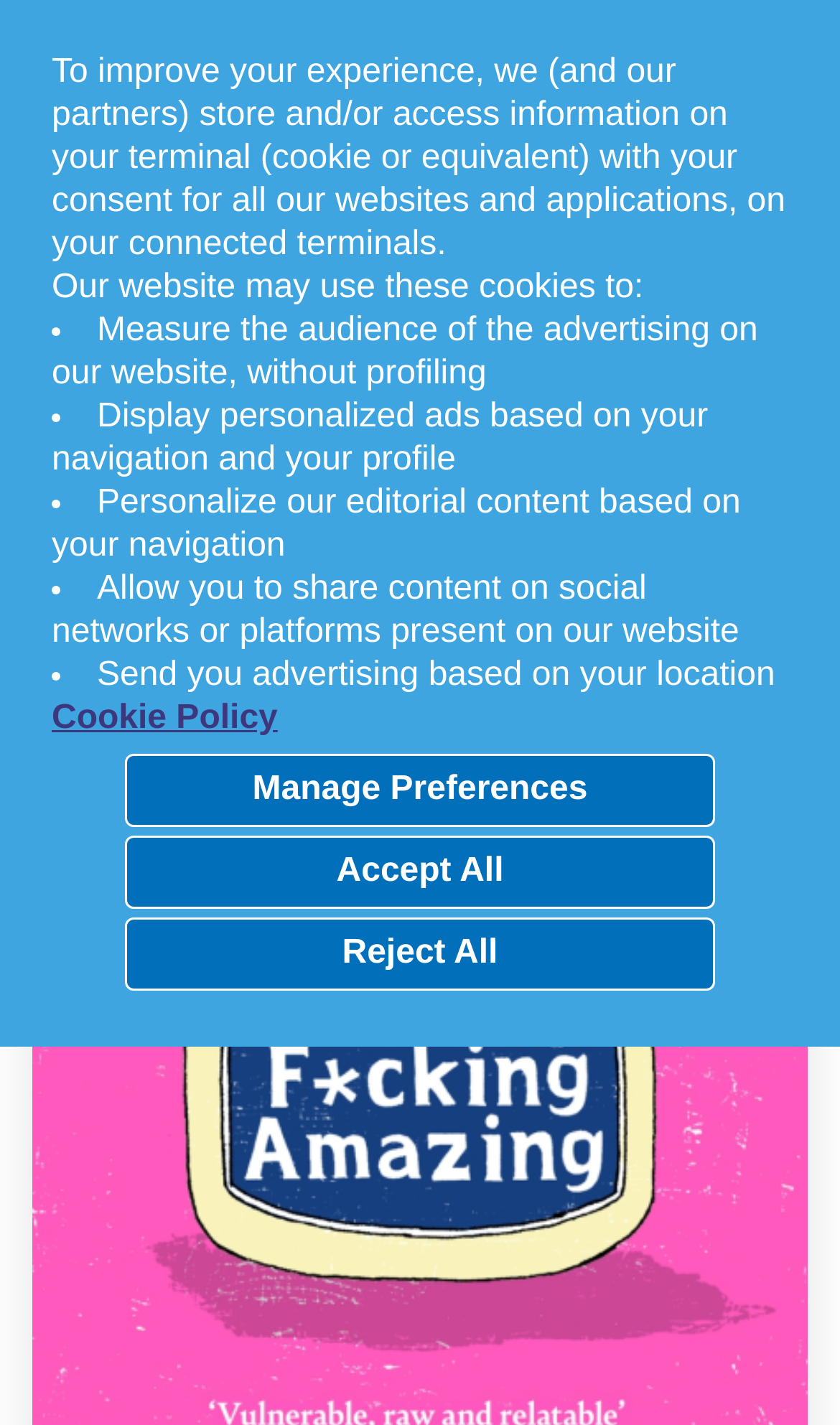Find the bounding box coordinates for the element that must be clicked to complete the instruction: "Open the menu". The coordinates should be four float numbers between 0 and 1, indicated as [left, top, right, bottom].

[0.038, 0.082, 0.118, 0.143]